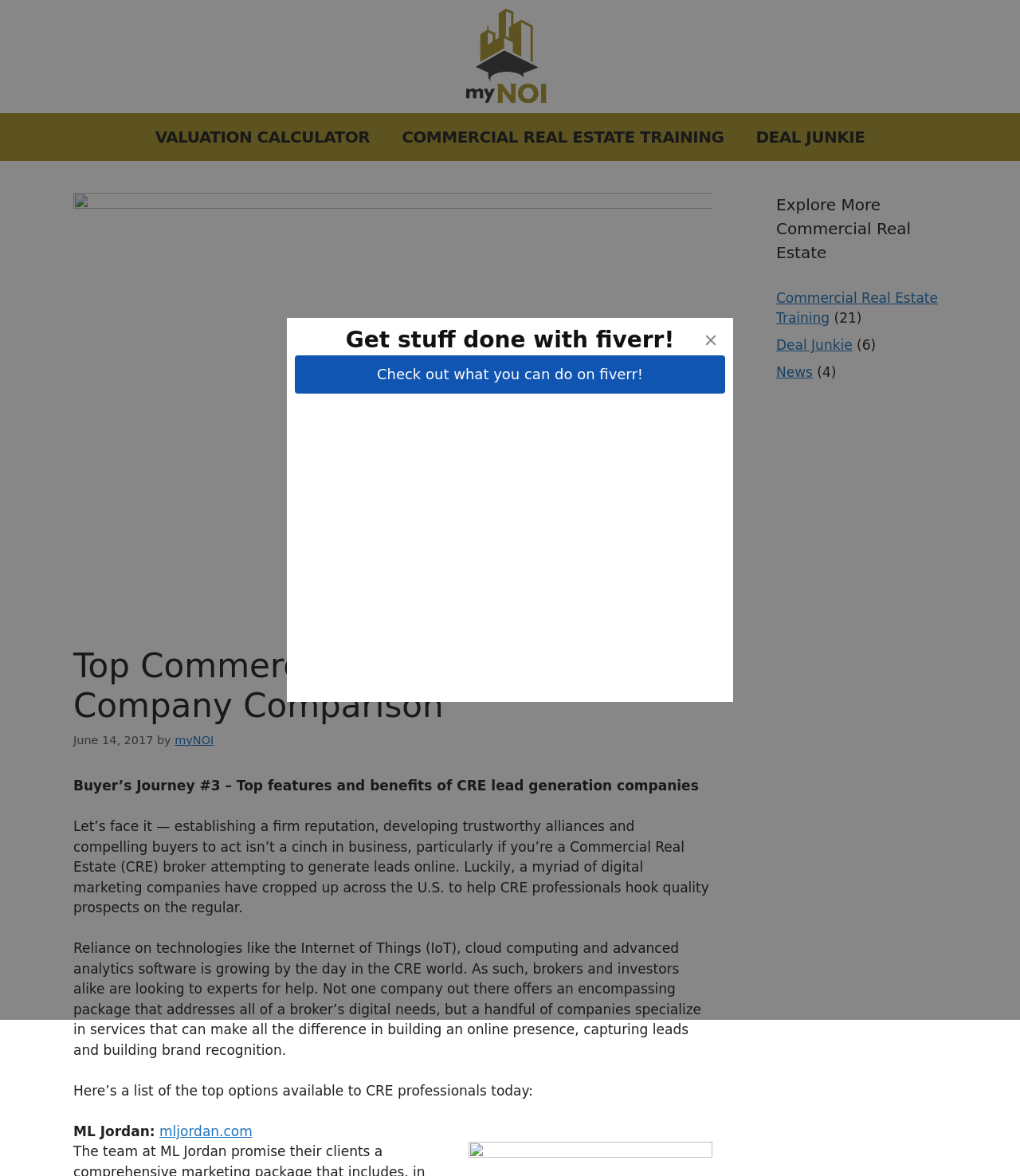Offer a thorough description of the webpage.

The webpage is a blog post titled "Buyer’s Journey #3 – Top features and benefits of CRE lead generation companies" on a website called "myNOI". At the top of the page, there is a banner with the website's logo and a navigation menu with links to "VALUATION CALCULATOR", "COMMERCIAL REAL ESTATE TRAINING", and "DEAL JUNKIE". 

Below the navigation menu, there is a heading that displays the title of the blog post, followed by the date "June 14, 2017" and the author's name "myNOI". The main content of the blog post is divided into several paragraphs, which discuss the challenges of generating leads online as a Commercial Real Estate (CRE) broker and the role of digital marketing companies in helping CRE professionals.

The blog post also lists several top options available to CRE professionals, including "ML Jordan", with a link to their website. On the right side of the page, there is a complementary section with a heading "Explore More Commercial Real Estate" and links to "Commercial Real Estate Training", "Deal Junkie", and "News", each with a number of related articles in parentheses. 

Additionally, there is a button to "Close" a popup window, which contains an advertisement for Fiverr, a freelance services marketplace. The advertisement includes a button to "Check out what you can do on fiverr!" and an iframe displaying more information about Fiverr.